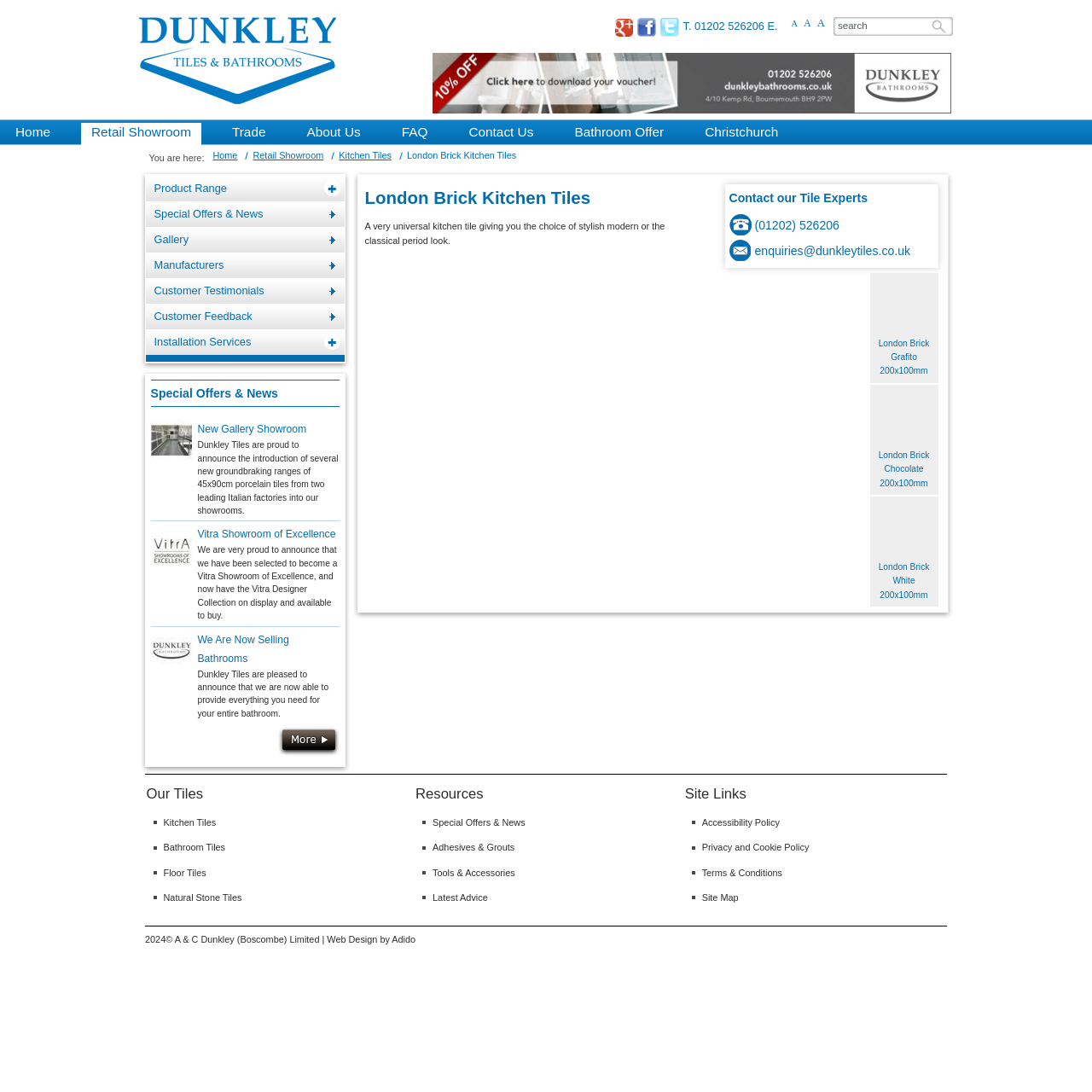Please identify the bounding box coordinates of the element that needs to be clicked to perform the following instruction: "Search for something".

[0.767, 0.019, 0.853, 0.028]